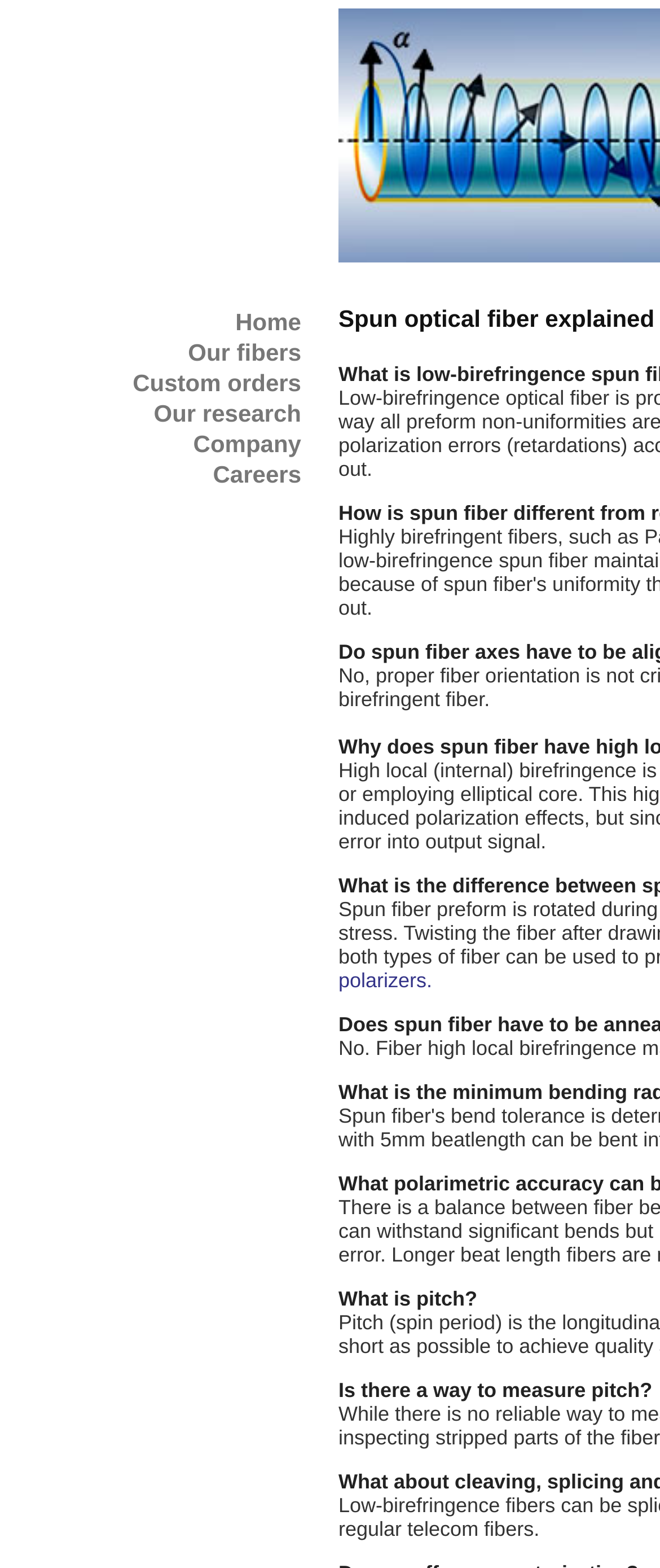Please answer the following question using a single word or phrase: 
What type of content is presented on the webpage?

Informational